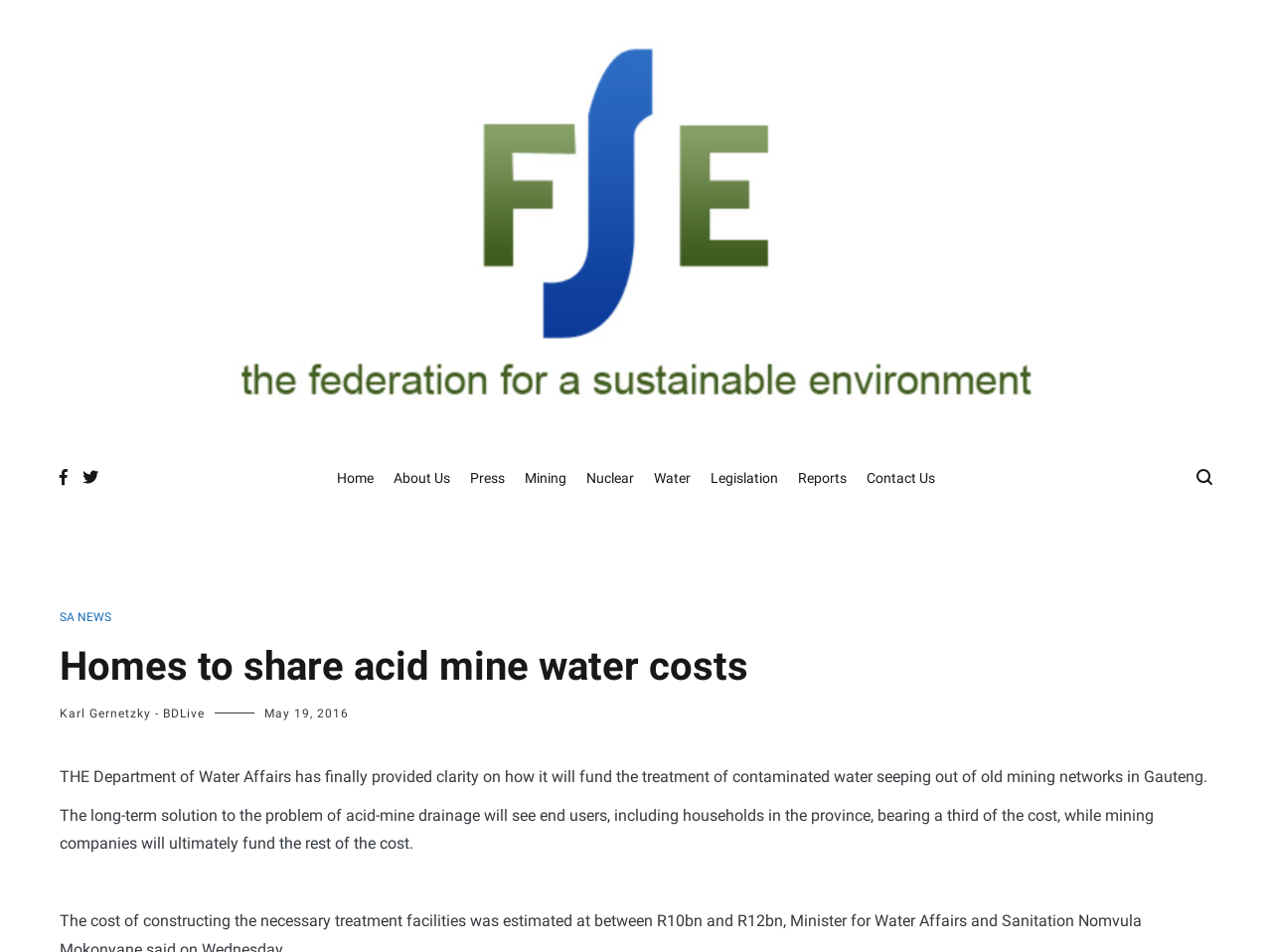What is the main heading of this webpage? Please extract and provide it.

Homes to share acid mine water costs